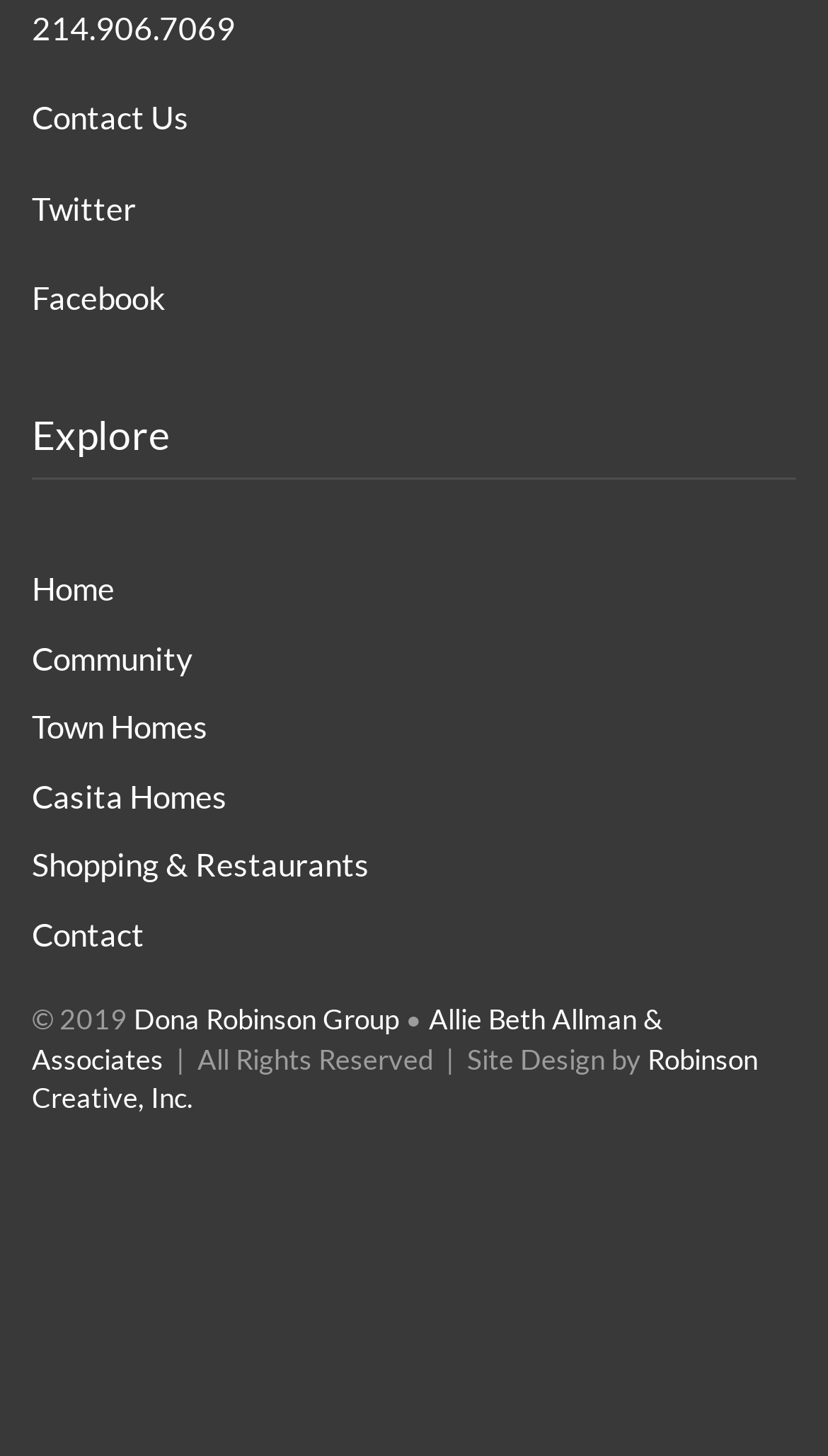Please specify the bounding box coordinates of the area that should be clicked to accomplish the following instruction: "Explore 'Town Homes'". The coordinates should consist of four float numbers between 0 and 1, i.e., [left, top, right, bottom].

[0.038, 0.486, 0.251, 0.512]